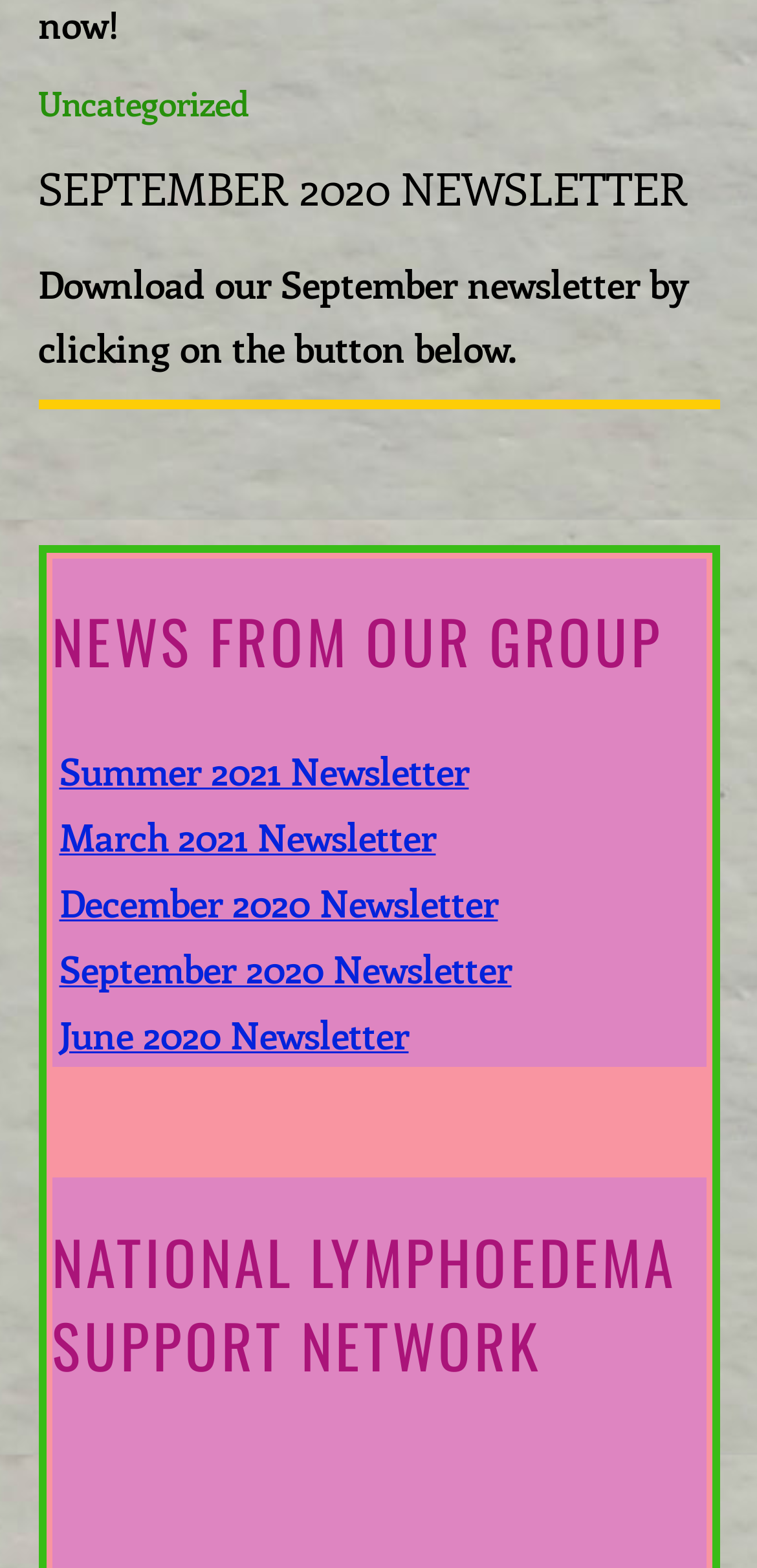Specify the bounding box coordinates of the element's area that should be clicked to execute the given instruction: "Access the NATIONAL LYMPHOEDEMA SUPPORT NETWORK section". The coordinates should be four float numbers between 0 and 1, i.e., [left, top, right, bottom].

[0.068, 0.751, 0.932, 0.911]